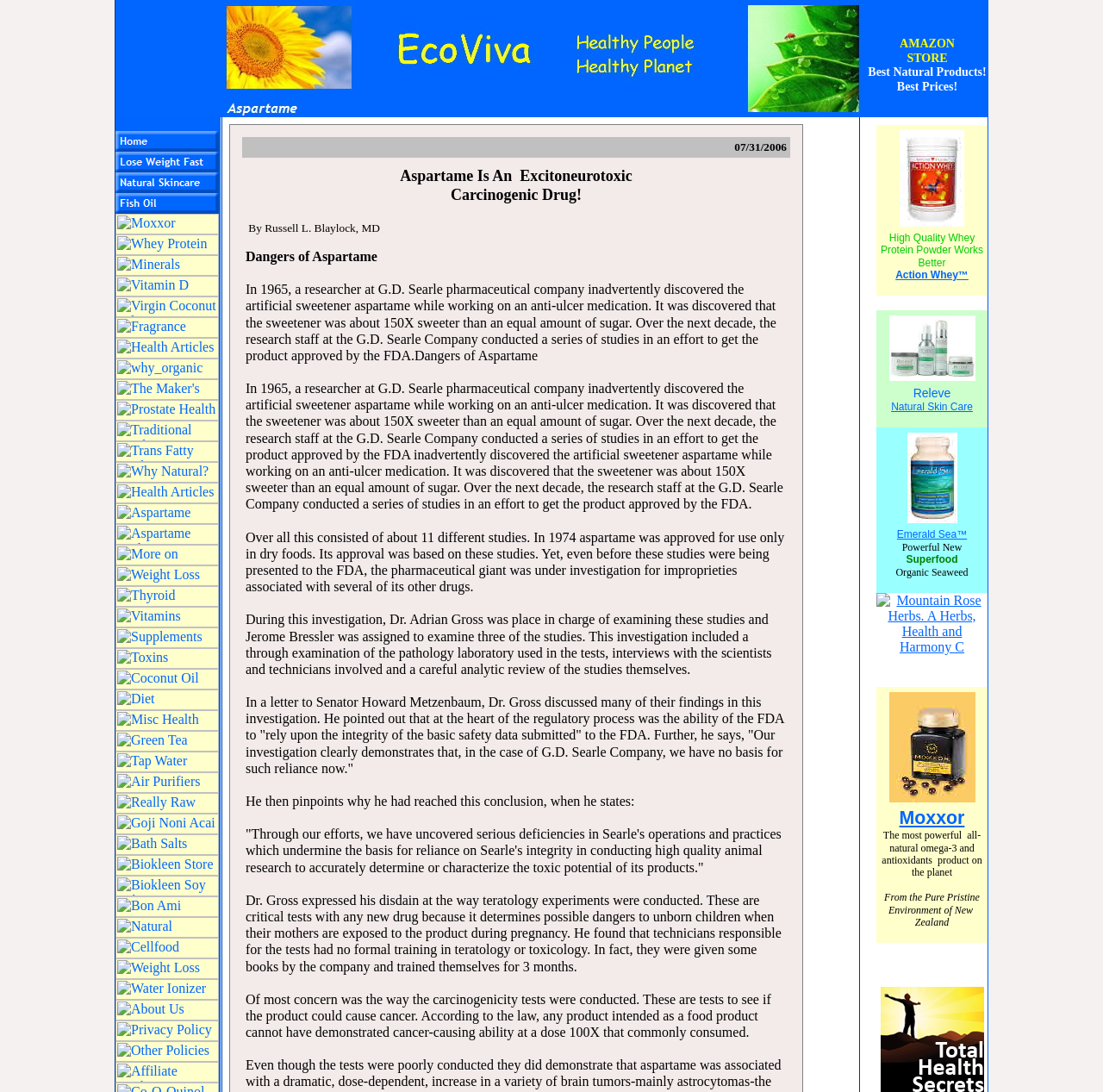Please identify the bounding box coordinates of the element's region that I should click in order to complete the following instruction: "Click on Home". The bounding box coordinates consist of four float numbers between 0 and 1, i.e., [left, top, right, bottom].

[0.105, 0.128, 0.198, 0.141]